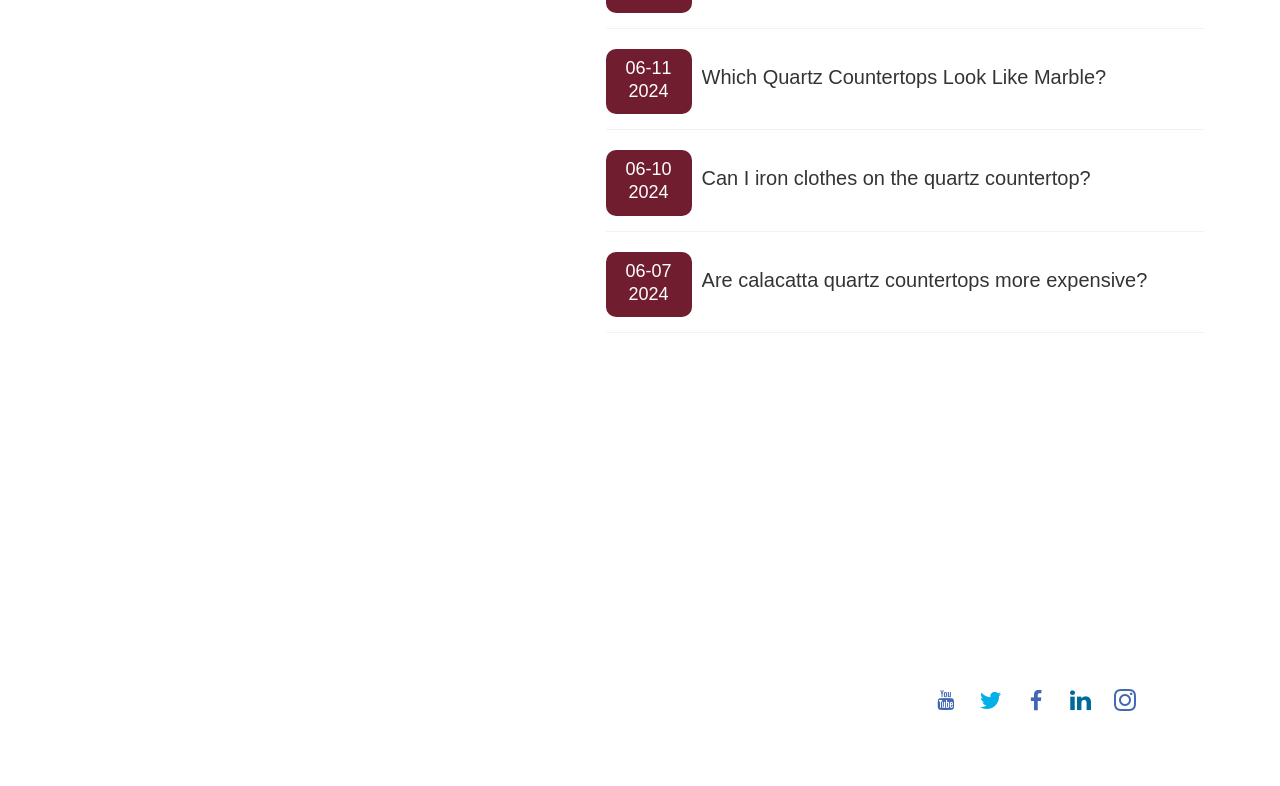What is the location of the company?
Could you answer the question in a detailed manner, providing as much information as possible?

The company's address is mentioned in the ADDRESS section, which is 'No. 161, South of Sanshui Avenue, Baini Town, Sanshui District, Foshan City, Guangdong Province, Foshan, Guangdong, China'. Therefore, the location of the company is Foshan, Guangdong, China.